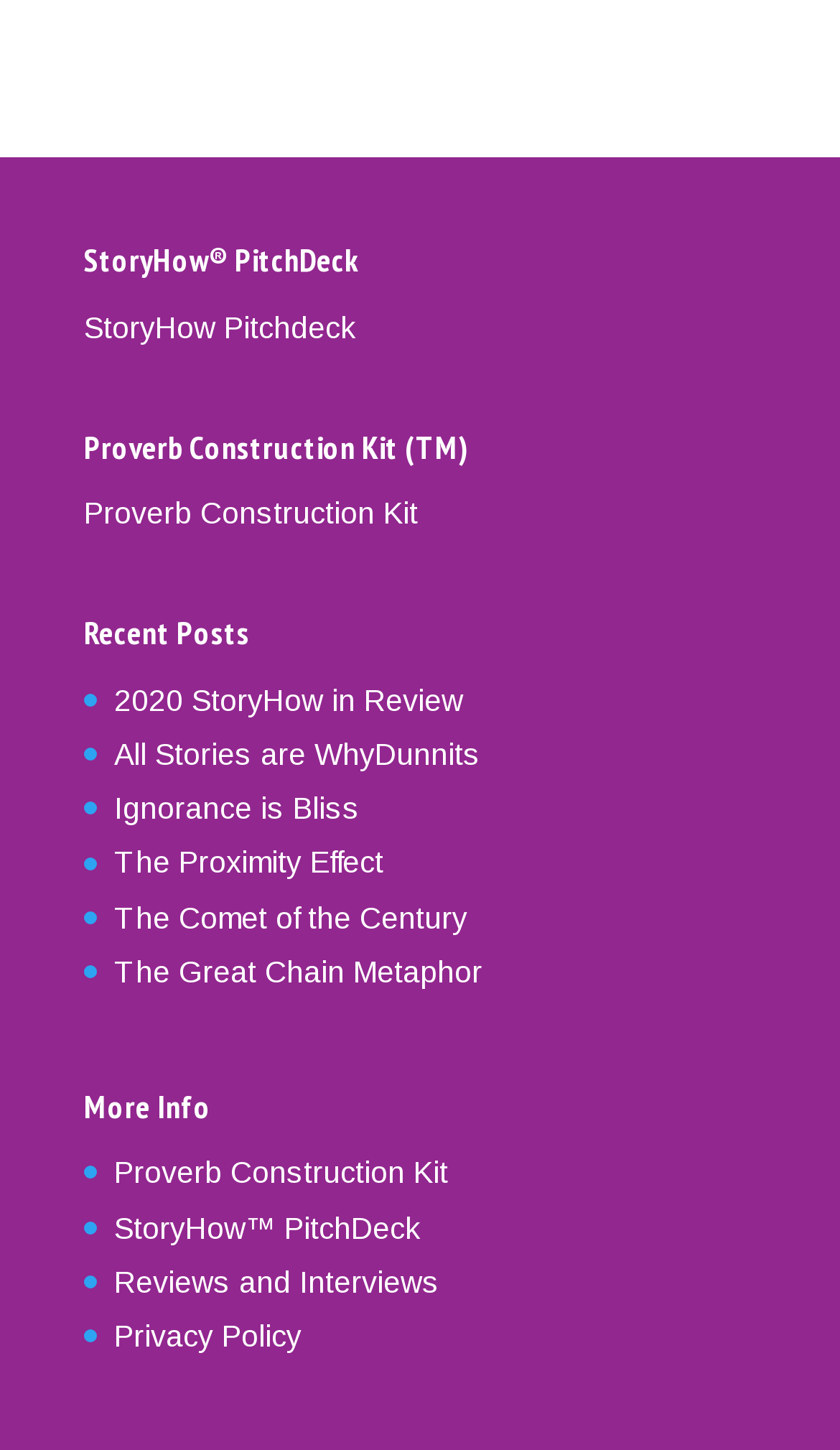Highlight the bounding box coordinates of the element that should be clicked to carry out the following instruction: "View StoryHow PitchDeck". The coordinates must be given as four float numbers ranging from 0 to 1, i.e., [left, top, right, bottom].

[0.1, 0.214, 0.423, 0.237]